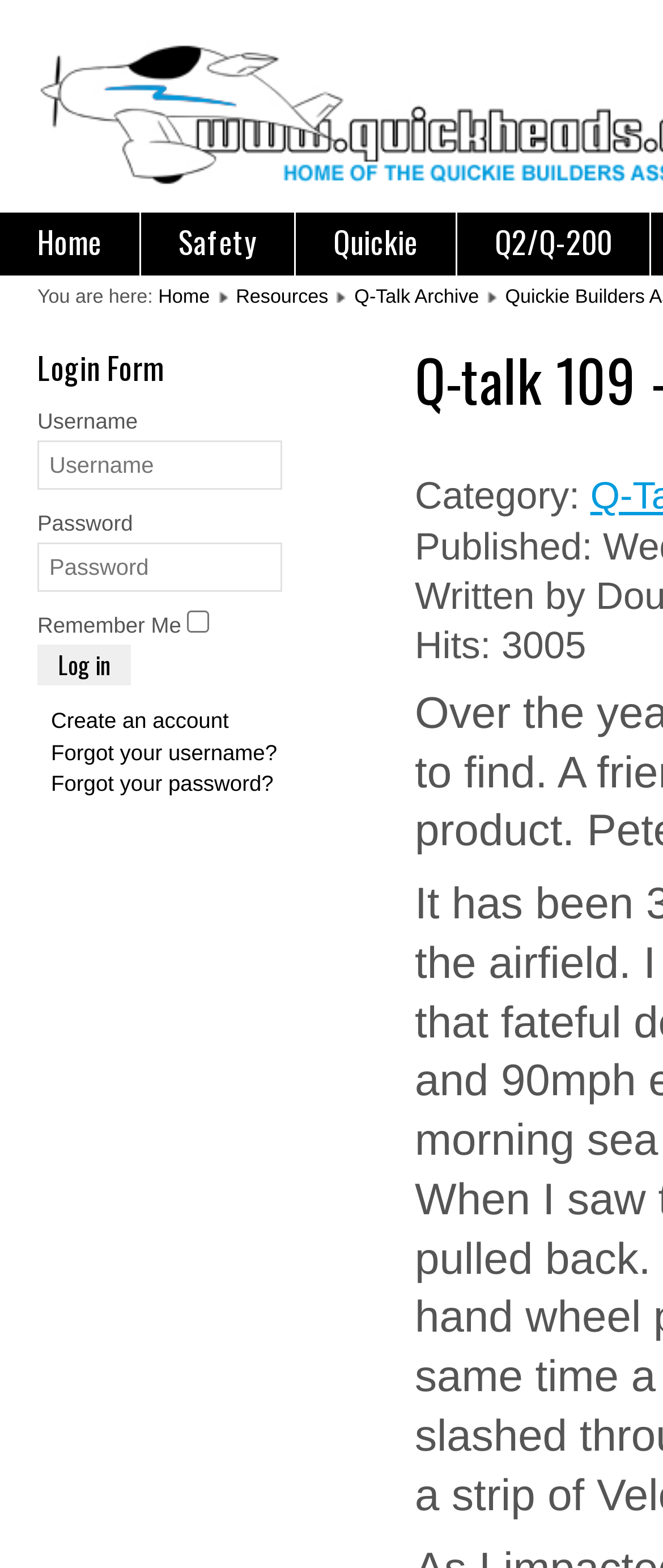How many options are available in the 'Category' section?
Refer to the image and provide a one-word or short phrase answer.

Not available